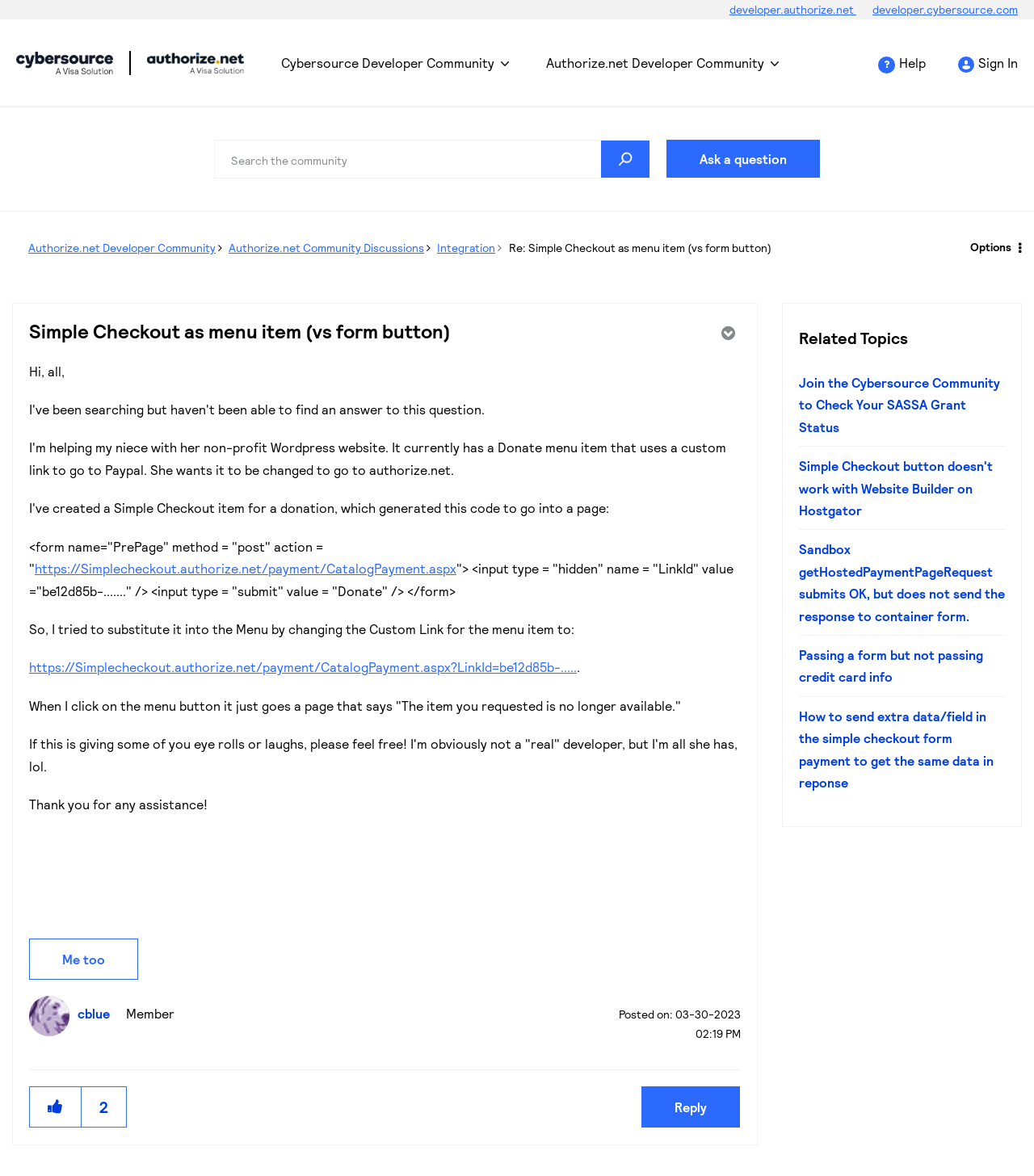Give a concise answer using one word or a phrase to the following question:
What is the purpose of the 'Search' button?

To search the community